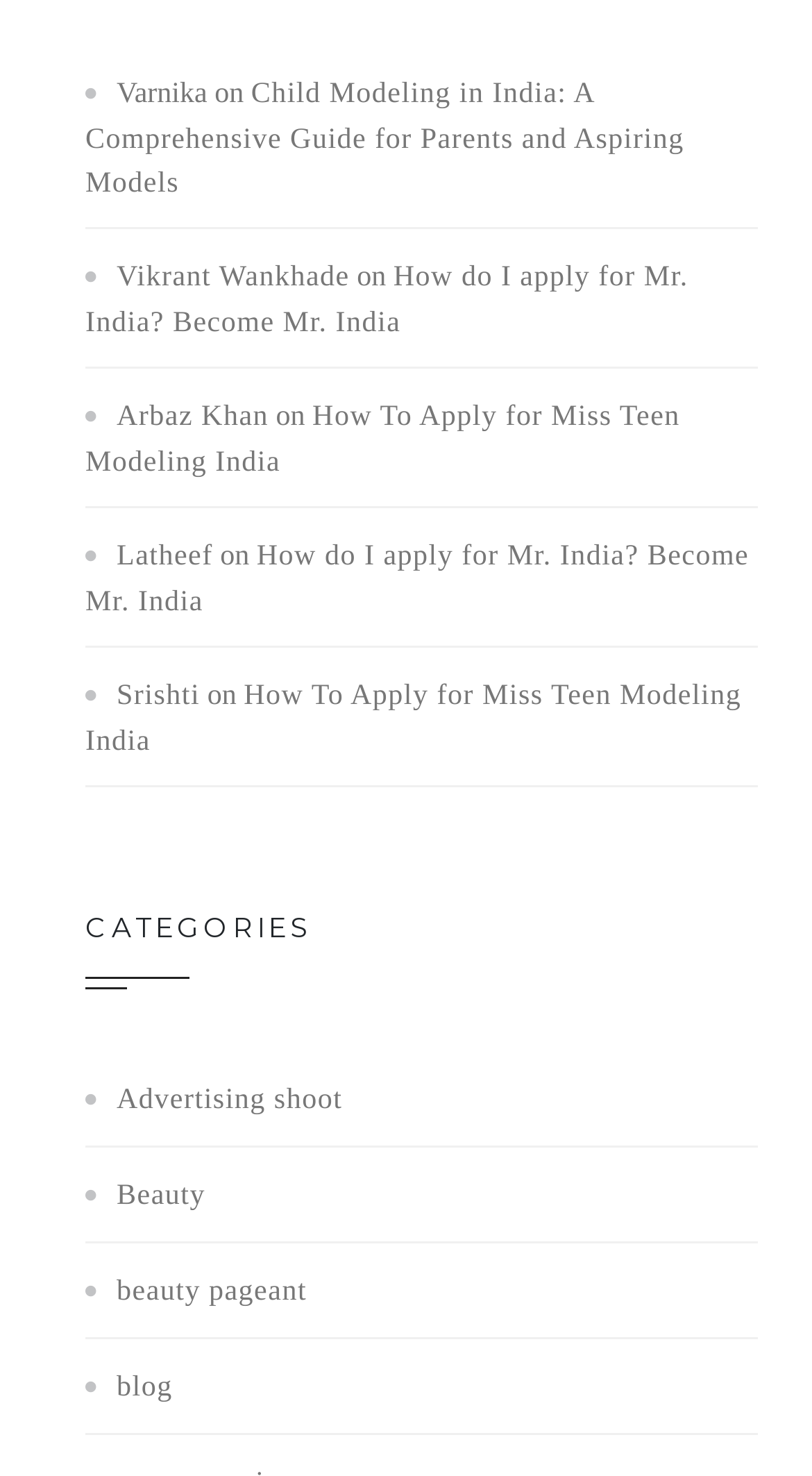Answer the question using only a single word or phrase: 
What is the name of the person mentioned at the top?

Varnika